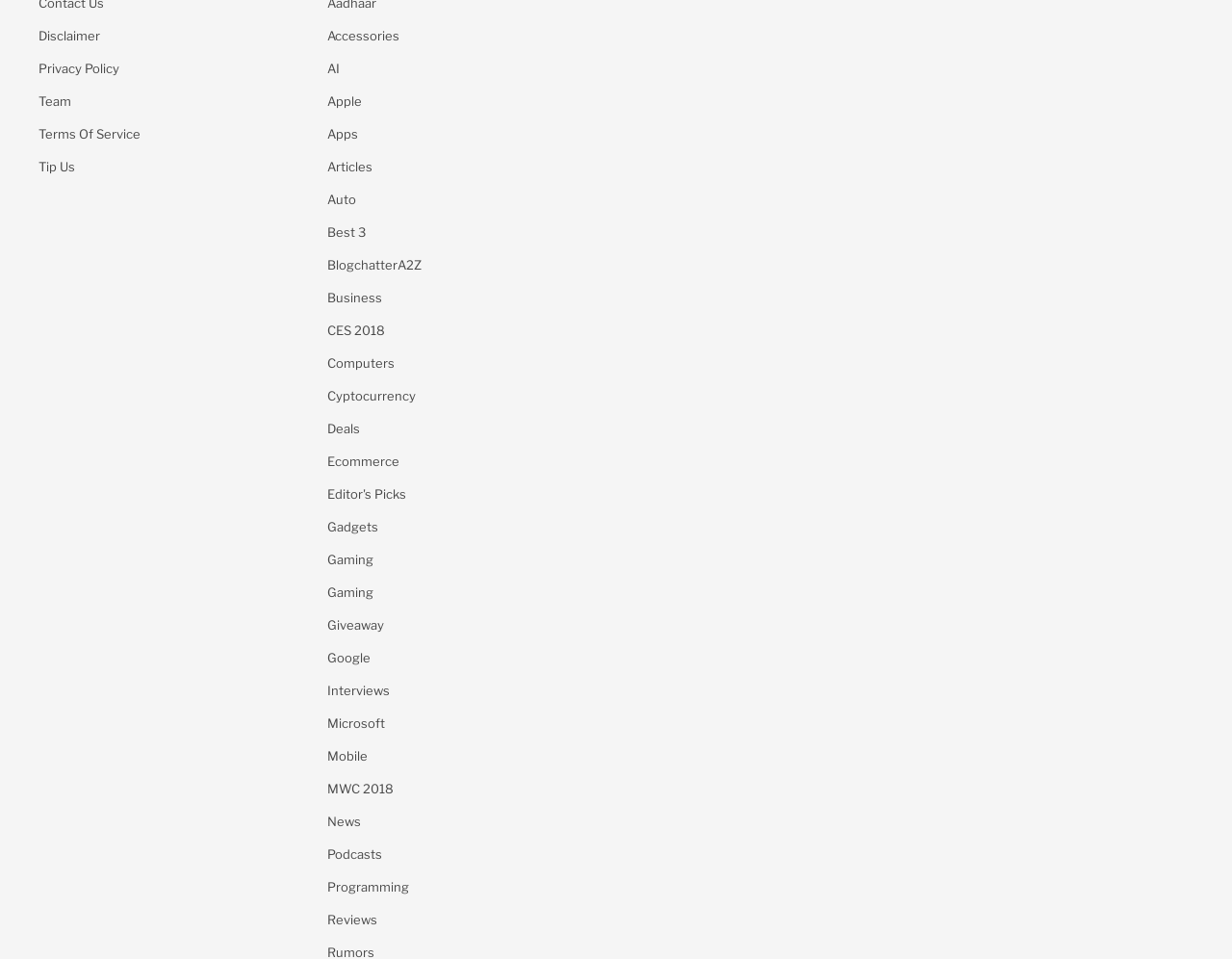Locate the bounding box coordinates of the UI element described by: "Auto". The bounding box coordinates should consist of four float numbers between 0 and 1, i.e., [left, top, right, bottom].

[0.266, 0.197, 0.473, 0.219]